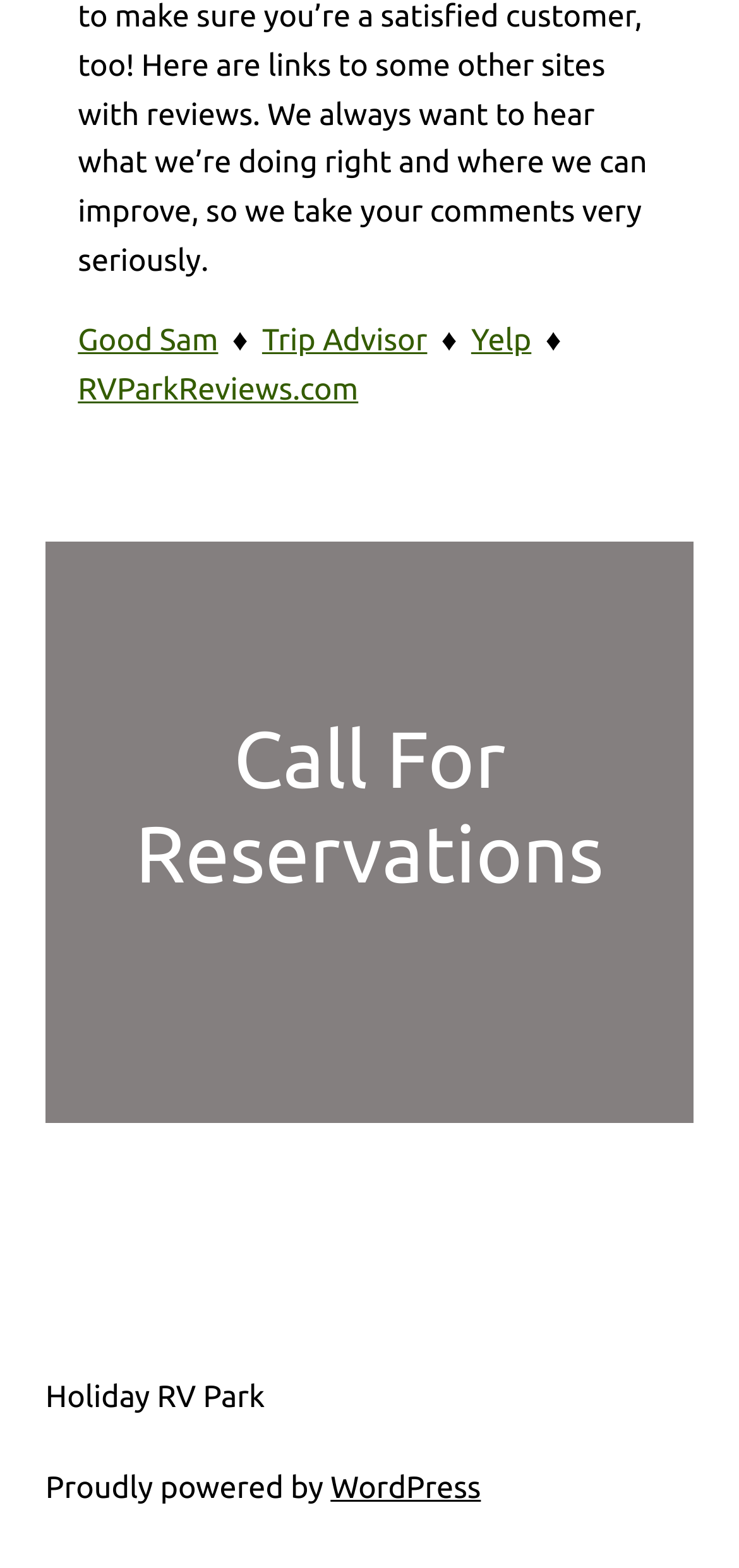Please find the bounding box coordinates (top-left x, top-left y, bottom-right x, bottom-right y) in the screenshot for the UI element described as follows: WordPress

[0.447, 0.938, 0.651, 0.96]